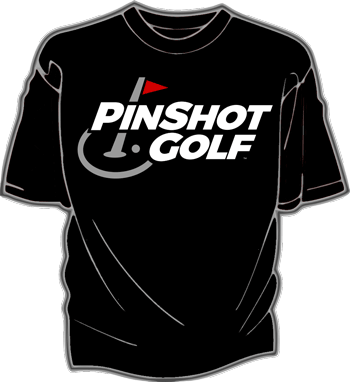Explain the image in a detailed and thorough manner.

This image showcases a stylish black T-shirt featuring the bold logo of "PinShot Golf." The design prominently displays the brand name in large, striking white and red text, complemented by an eye-catching graphic of a golf hole with a flag. This T-shirt serves as a perfect piece of apparel for golf enthusiasts and supporters of the PinShot Golf concept, making it an appealing choice for casual wear or as a statement piece on the golf course. The shirt represents an opportunity for fans to show their support while enjoying a quality garment.